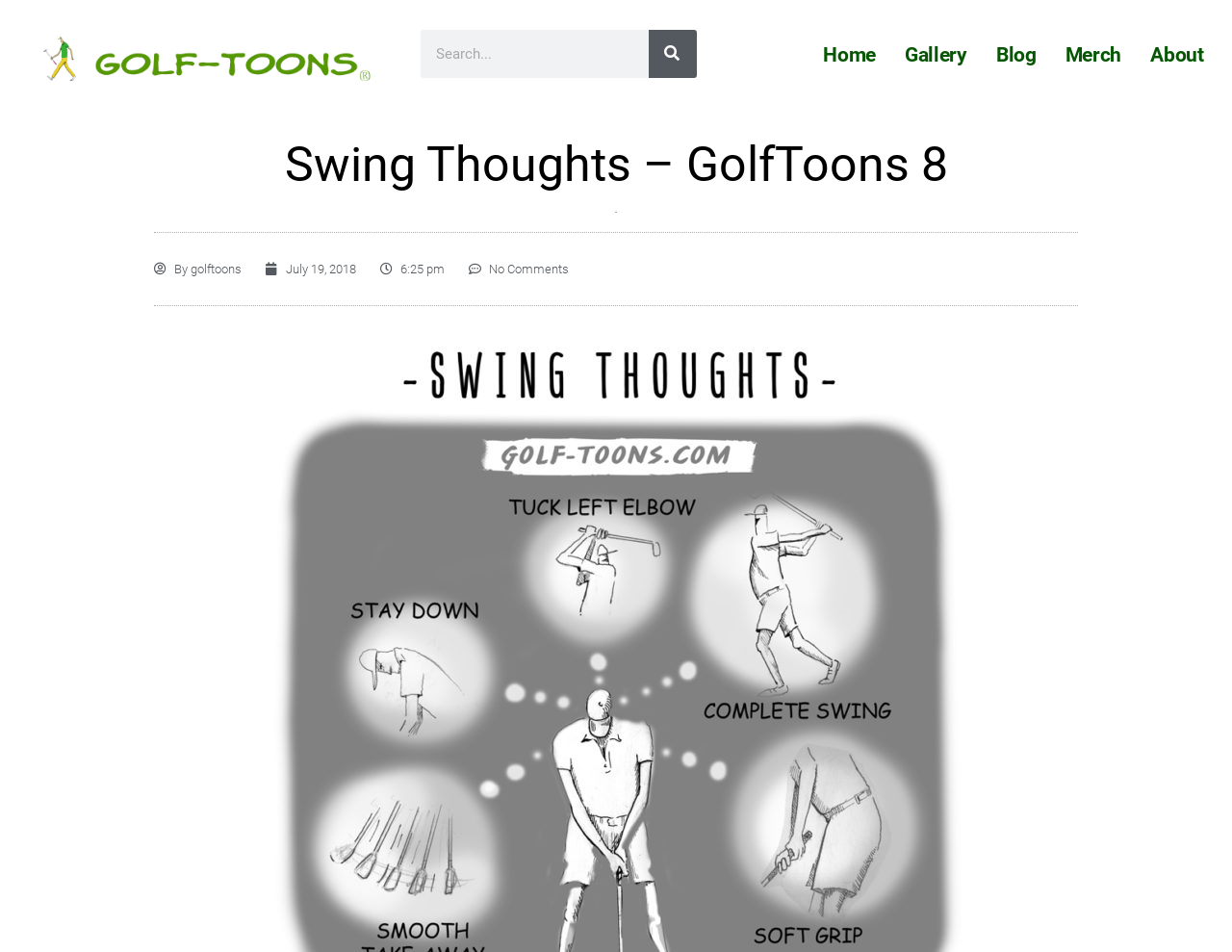Using the details from the image, please elaborate on the following question: What is the time of posting of the cartoon on this page?

The time of posting of the cartoon on this page is 6:25 pm, which is indicated by the static text '6:25 pm' below the cartoon title.